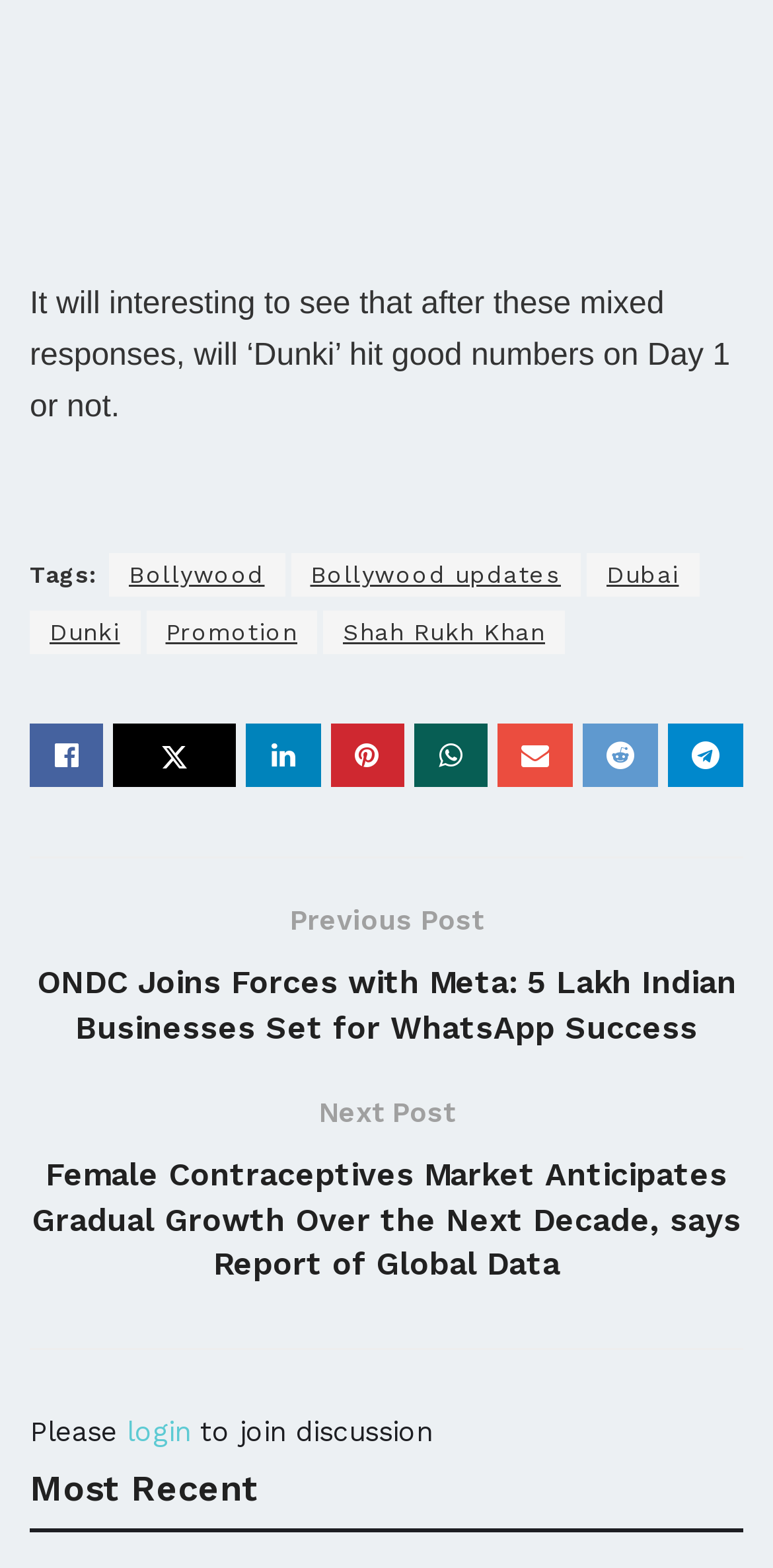Can you specify the bounding box coordinates for the region that should be clicked to fulfill this instruction: "View the most recent posts".

[0.038, 0.927, 0.333, 0.972]